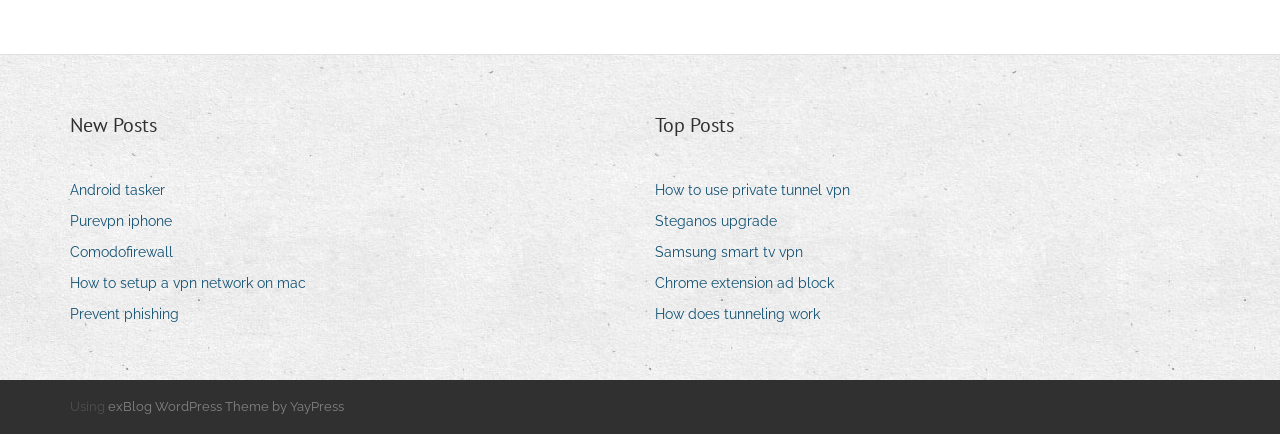Please identify the coordinates of the bounding box that should be clicked to fulfill this instruction: "View new posts".

[0.055, 0.252, 0.123, 0.321]